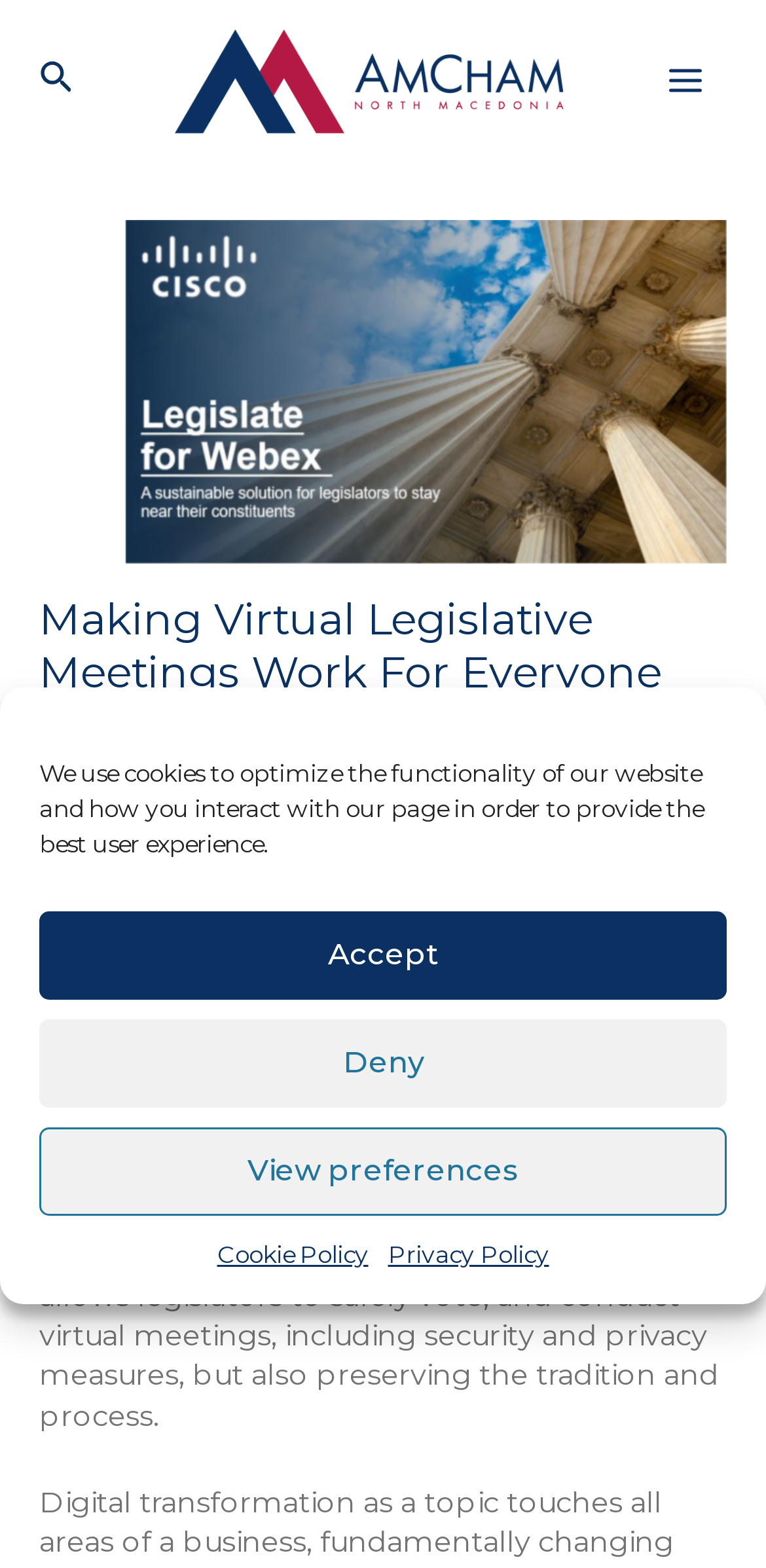Provide a brief response using a word or short phrase to this question:
What is the name of the collaboration platform?

WEBEX LEGISLATE